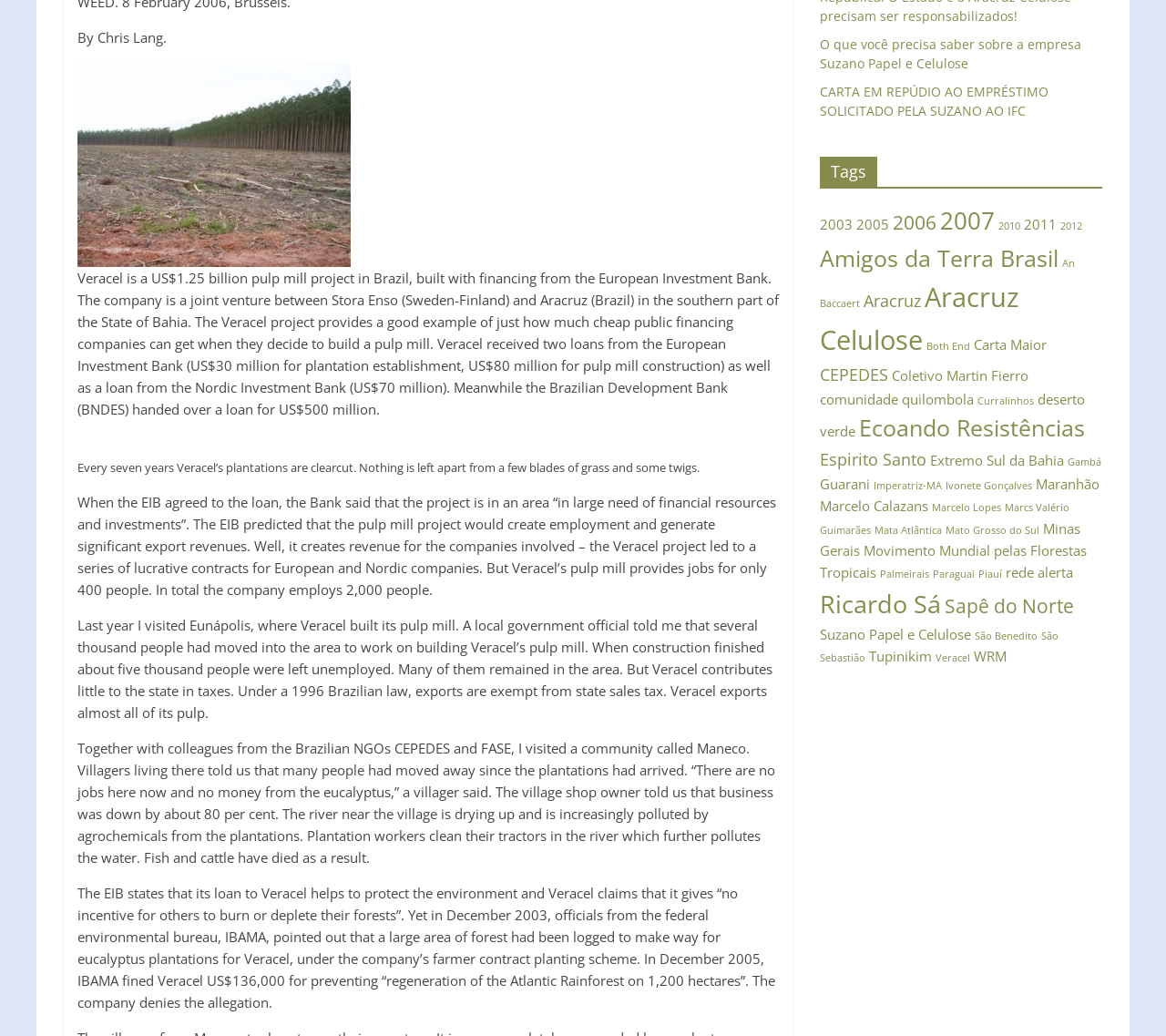Identify the bounding box for the UI element specified in this description: "Marcelo Calazans". The coordinates must be four float numbers between 0 and 1, formatted as [left, top, right, bottom].

[0.703, 0.479, 0.796, 0.497]